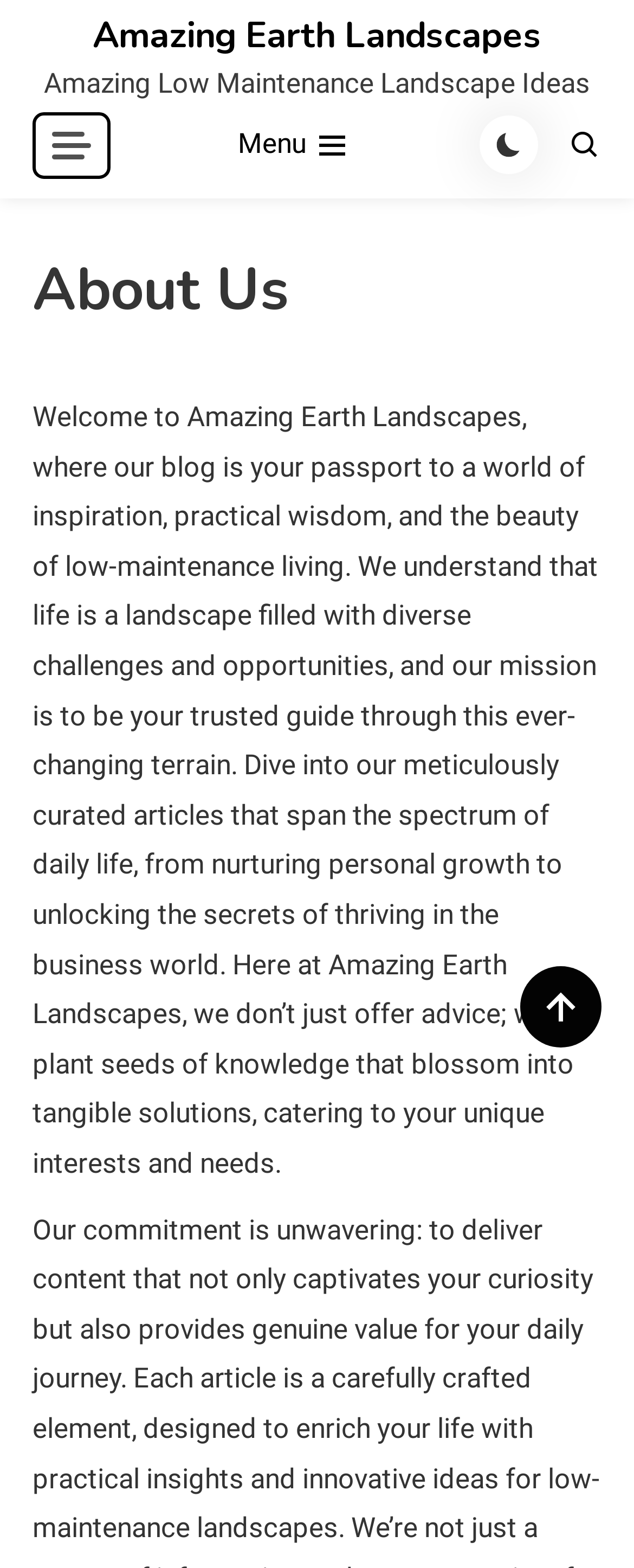Using the details in the image, give a detailed response to the question below:
What is the mission of Amazing Earth Landscapes?

The mission of Amazing Earth Landscapes can be found in the static text element that describes the website's purpose. The text states that the website's mission is 'to be your trusted guide through this ever-changing terrain'.